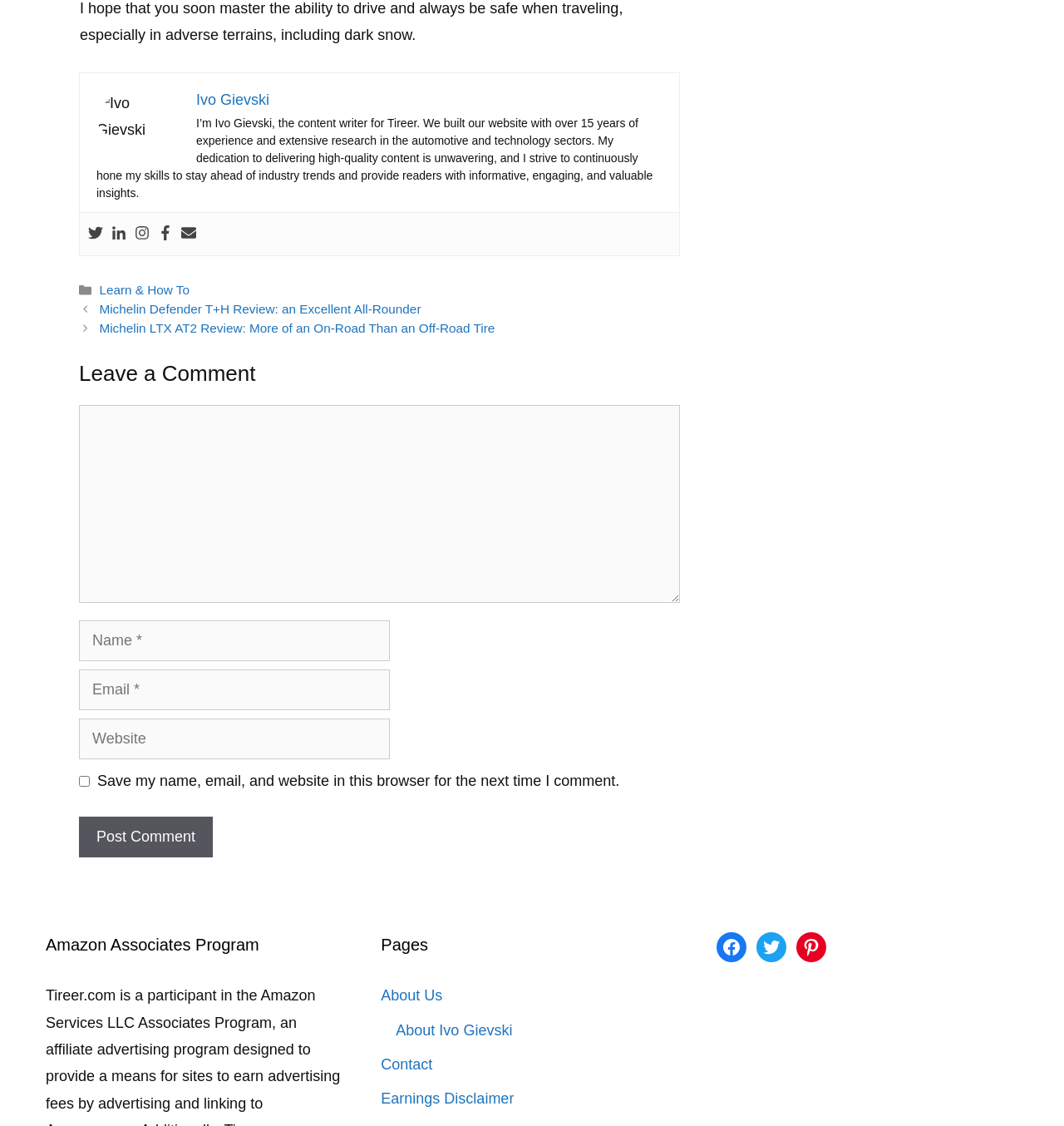Please determine the bounding box coordinates of the element to click in order to execute the following instruction: "Click on the author's Twitter link". The coordinates should be four float numbers between 0 and 1, specified as [left, top, right, bottom].

[0.083, 0.2, 0.097, 0.216]